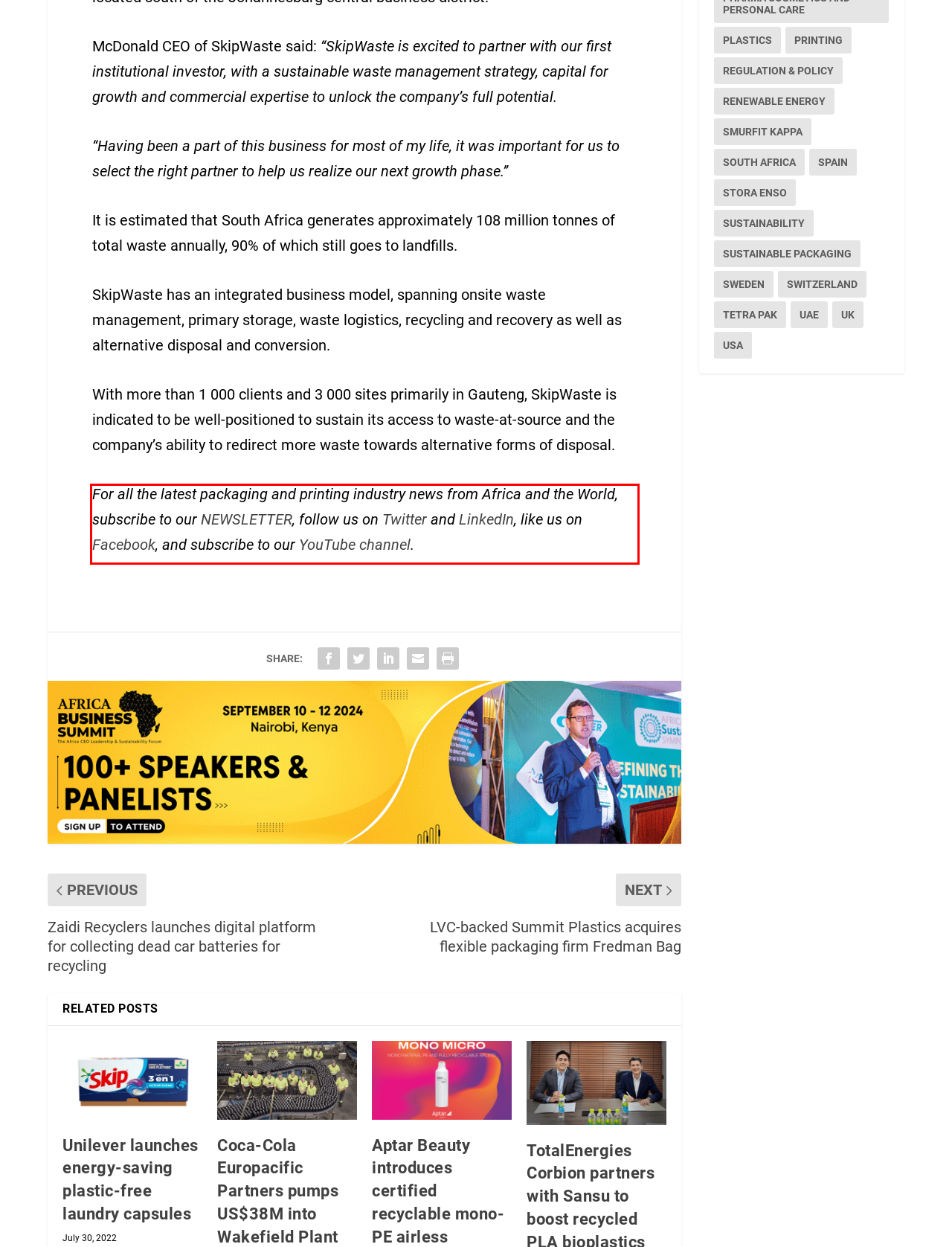Given a screenshot of a webpage with a red bounding box, please identify and retrieve the text inside the red rectangle.

For all the latest packaging and printing industry news from Africa and the World, subscribe to our NEWSLETTER, follow us on Twitter and LinkedIn, like us on Facebook, and subscribe to our YouTube channel.